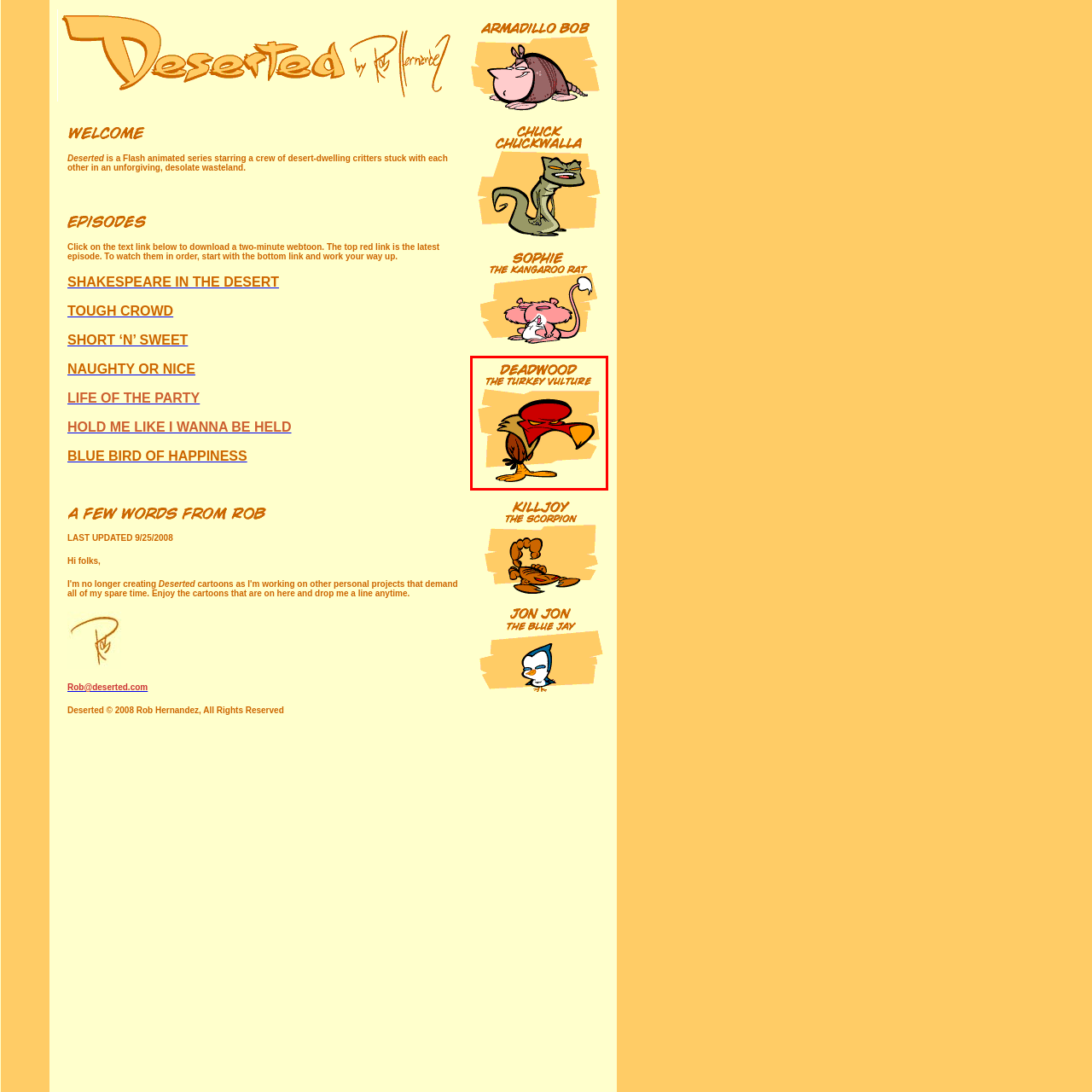Give an in-depth explanation of the image captured within the red boundary.

This vibrant image features "Deadwood," a cartoon character depicted as a Turkey Vulture. With a striking red head and a distinctive expression, Deadwood is illustrated in a stylized manner, showcasing exaggerated features that highlight his personality. The character is shown in a side profile, emphasizing his large beak and prominent feathers. The background features a light, textured yellow that complements Deadwood's warm color palette. The character's name, "DEADWOOD," is boldly emblazoned above him in uppercase letters, further underscoring his prominence. This playful illustration conveys a sense of humor and charm, characteristic of animated series focused on quirky animal characters.